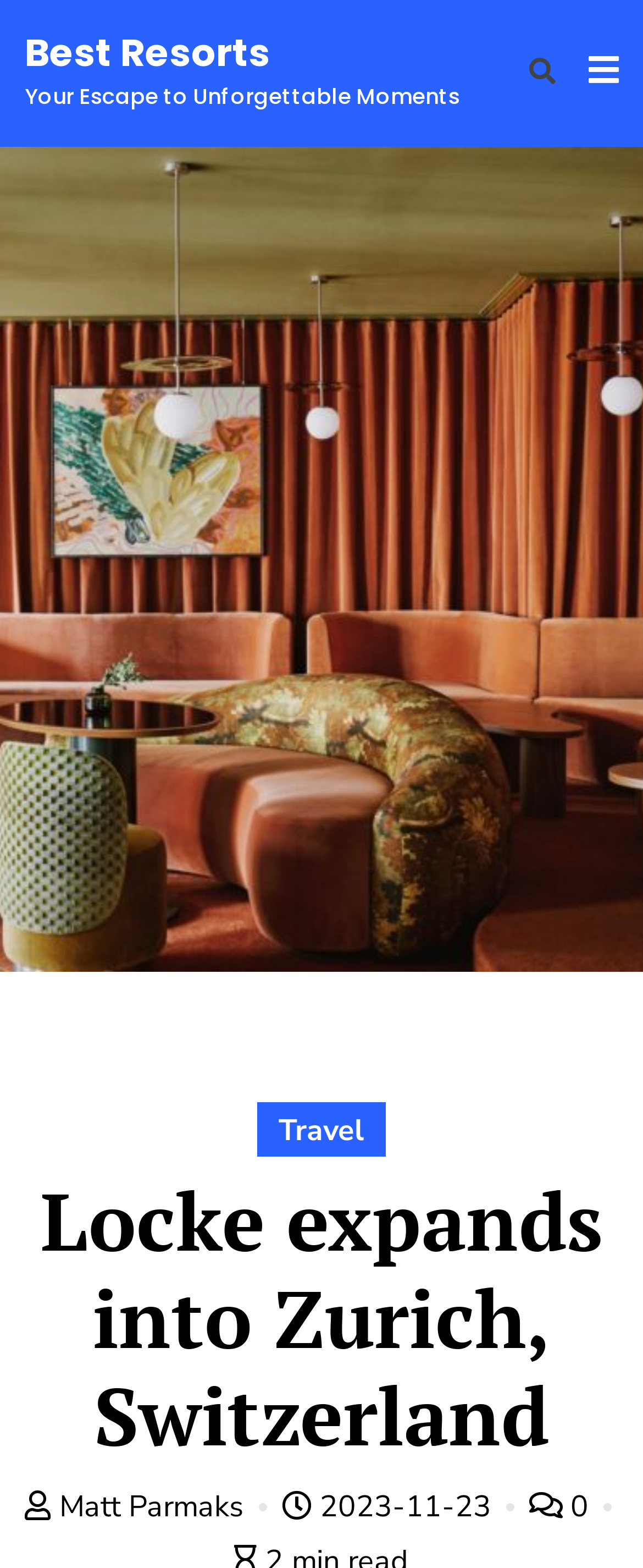Examine the image and give a thorough answer to the following question:
How many comments does the article have?

The number of comments can be found in the link element with the text ' 0' which is located at the bottom of the webpage, with a bounding box coordinate of [0.823, 0.948, 0.962, 0.974].